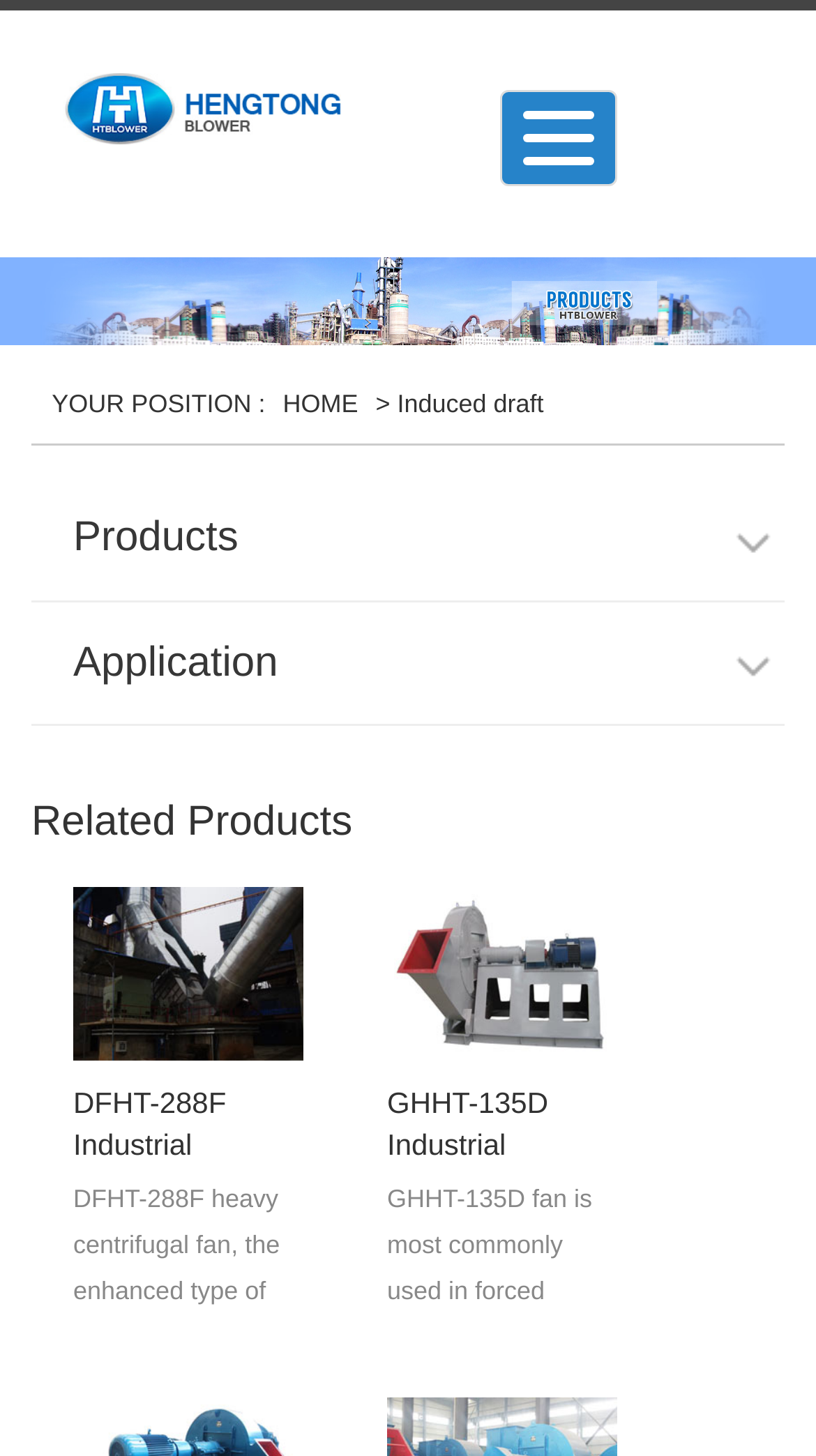Bounding box coordinates are specified in the format (top-left x, top-left y, bottom-right x, bottom-right y). All values are floating point numbers bounded between 0 and 1. Please provide the bounding box coordinate of the region this sentence describes: Removing Toxins

None